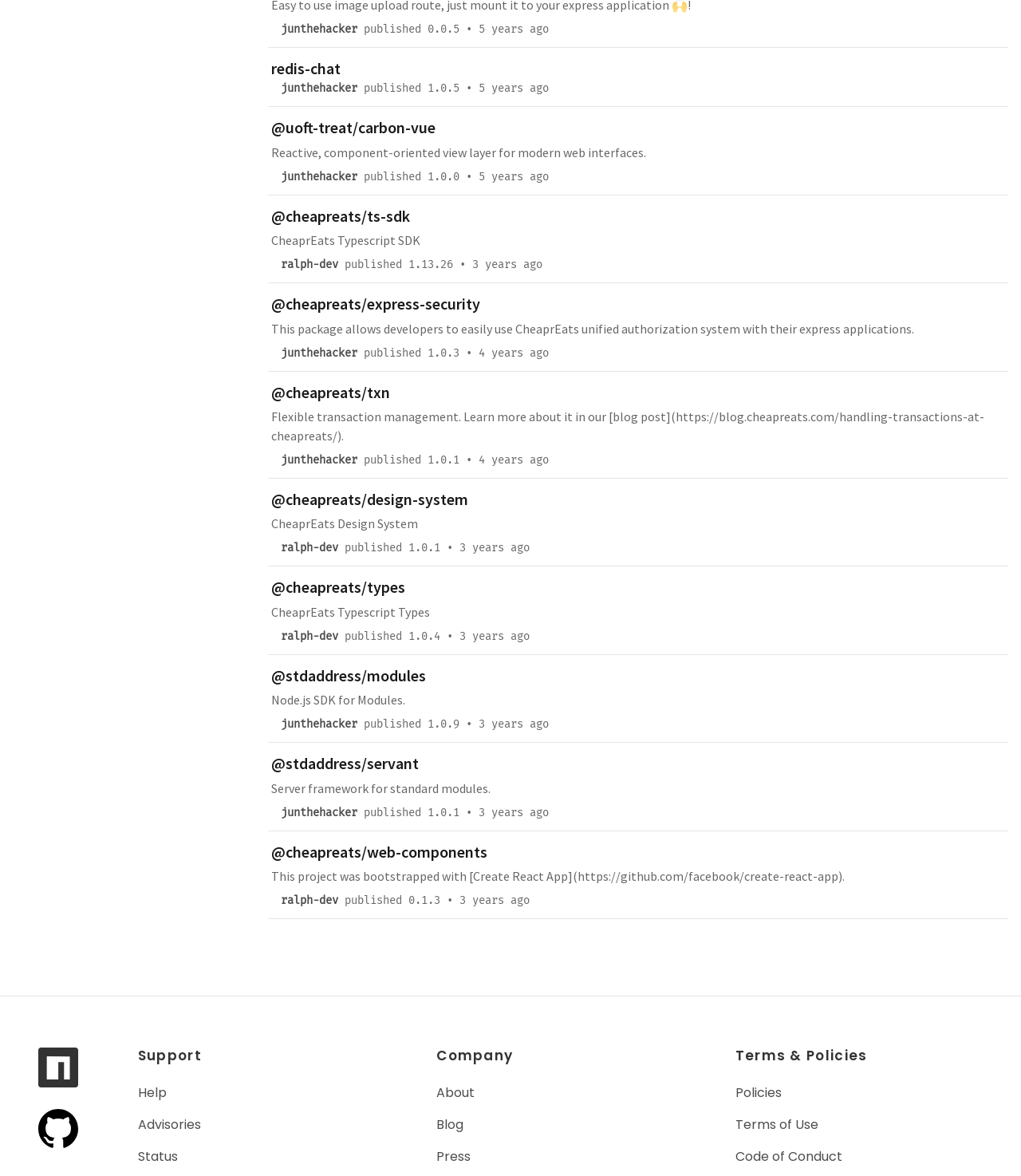How many years ago was @cheapreats/design-system published?
Refer to the image and answer the question using a single word or phrase.

3 years ago